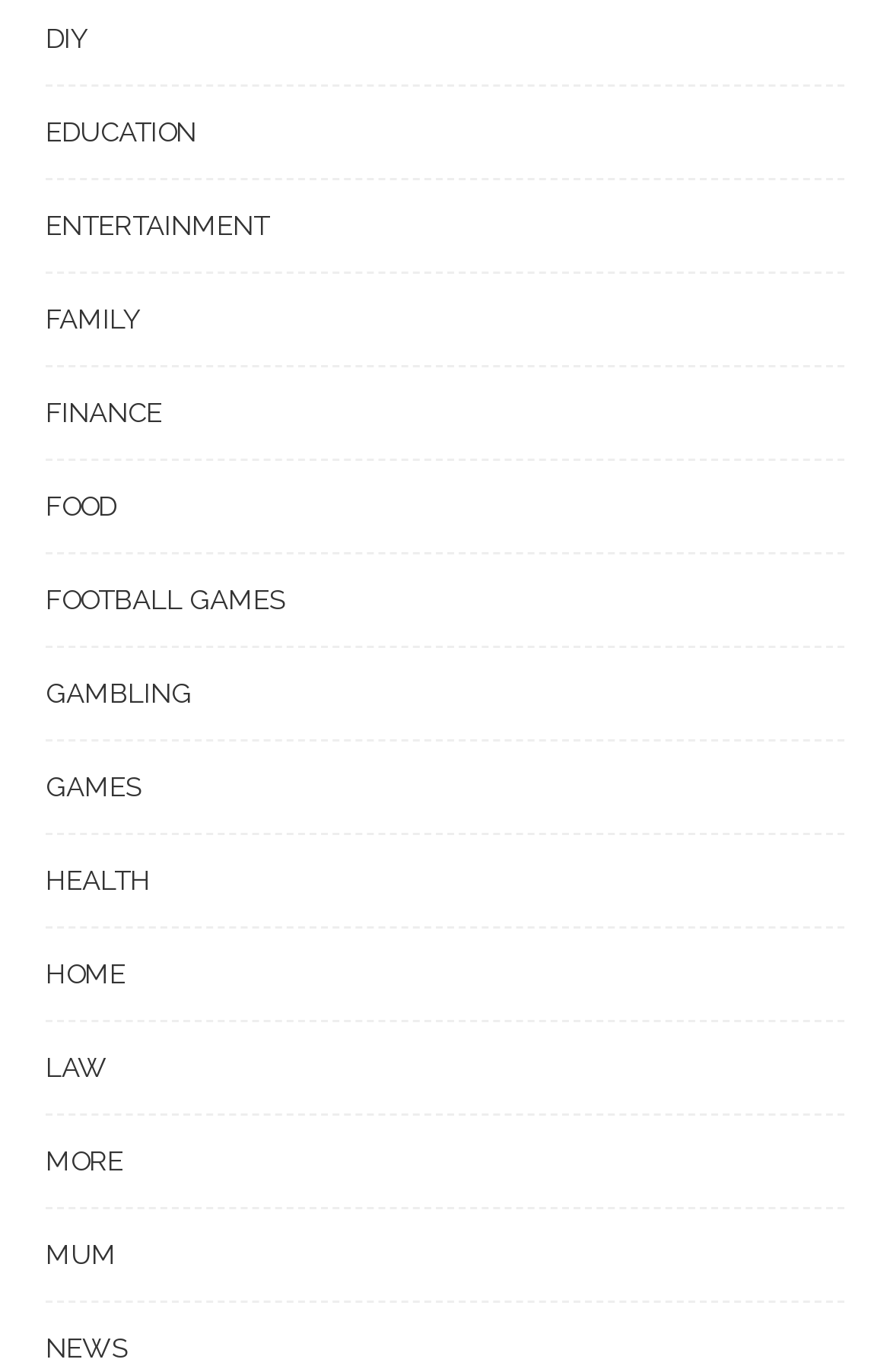Determine the bounding box coordinates of the clickable region to carry out the instruction: "explore MORE".

[0.051, 0.829, 0.949, 0.881]